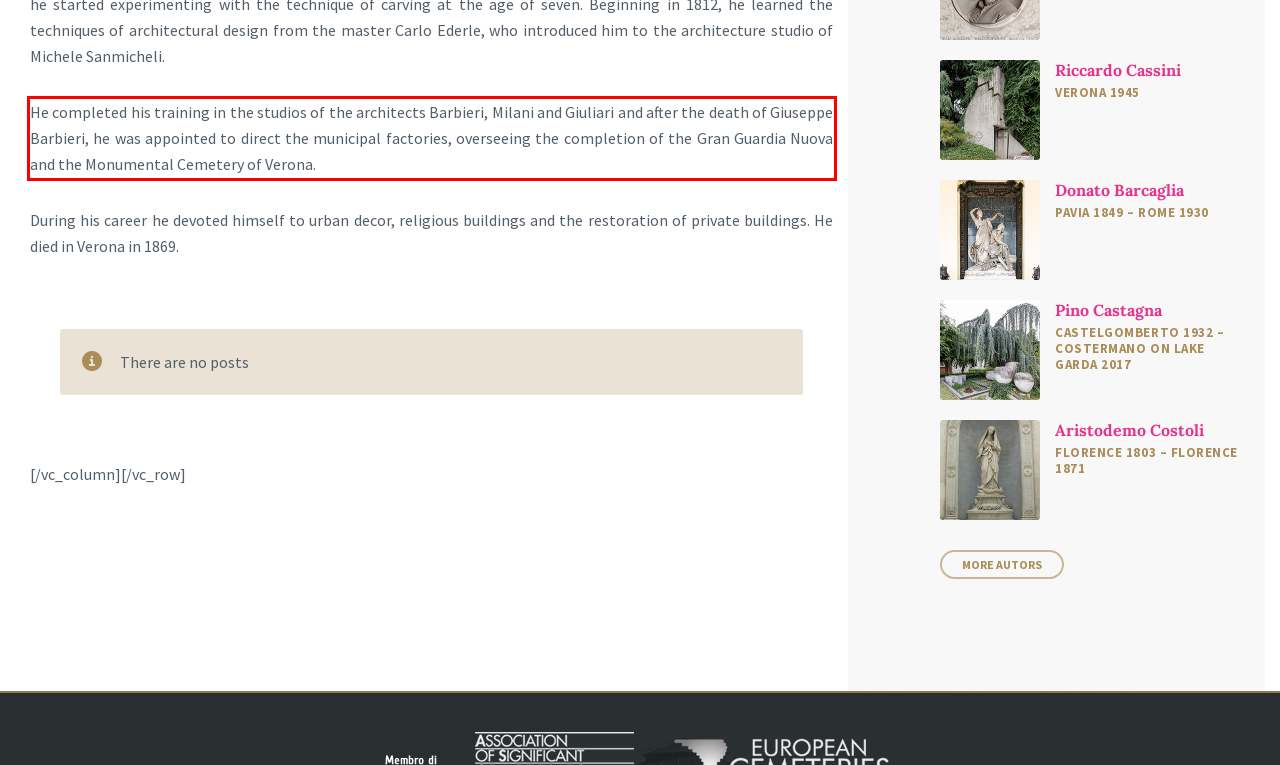Please look at the webpage screenshot and extract the text enclosed by the red bounding box.

He completed his training in the studios of the architects Barbieri, Milani and Giuliari and after the death of Giuseppe Barbieri, he was appointed to direct the municipal factories, overseeing the completion of the Gran Guardia Nuova and the Monumental Cemetery of Verona.